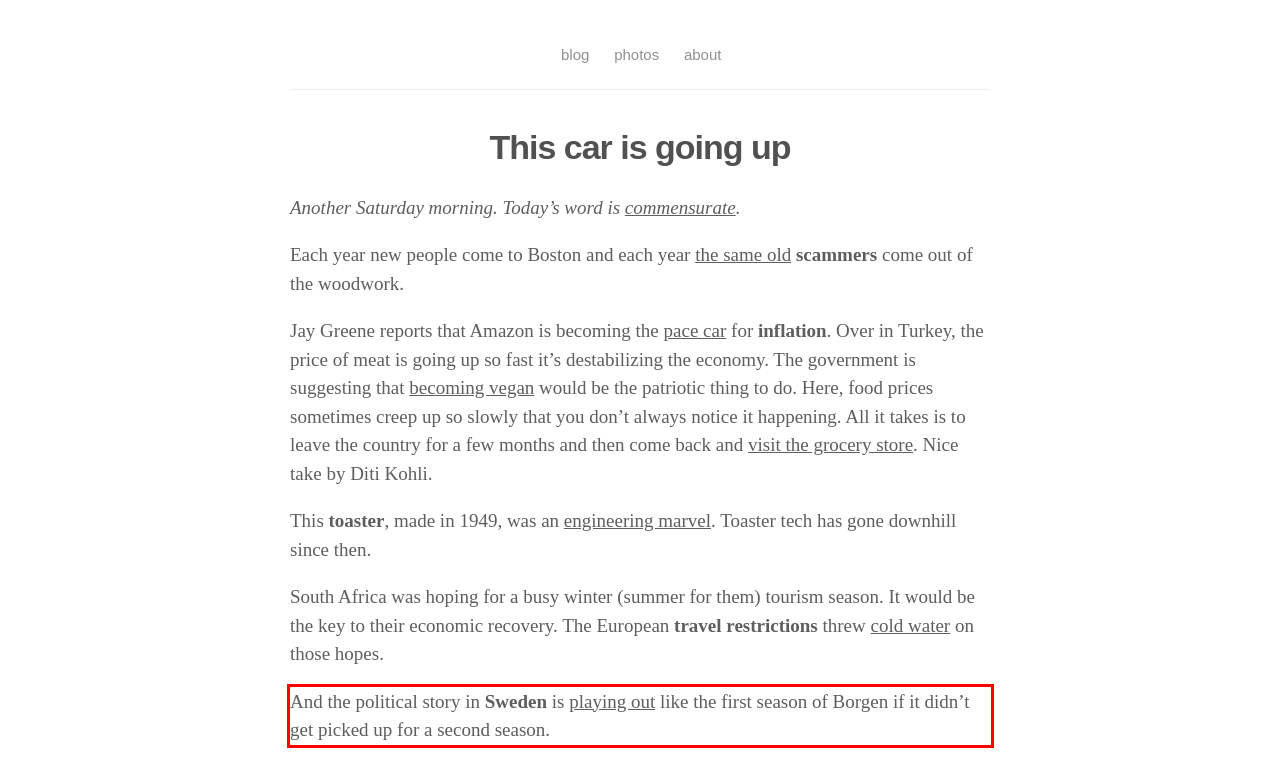Locate the red bounding box in the provided webpage screenshot and use OCR to determine the text content inside it.

And the political story in Sweden is playing out like the first season of Borgen if it didn’t get picked up for a second season.